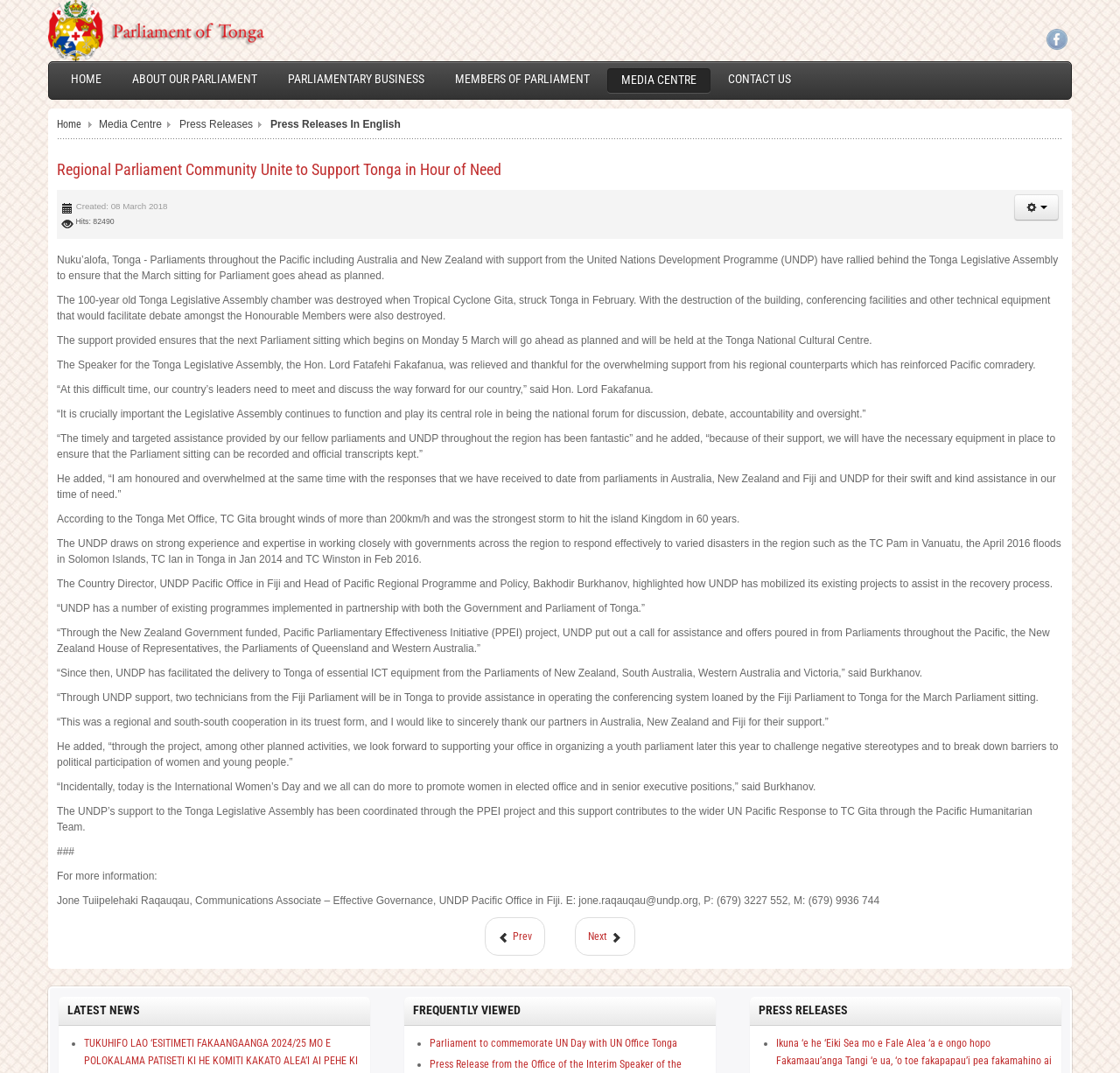Determine the bounding box coordinates for the UI element described. Format the coordinates as (top-left x, top-left y, bottom-right x, bottom-right y) and ensure all values are between 0 and 1. Element description: About Our Parliament

[0.106, 0.064, 0.241, 0.085]